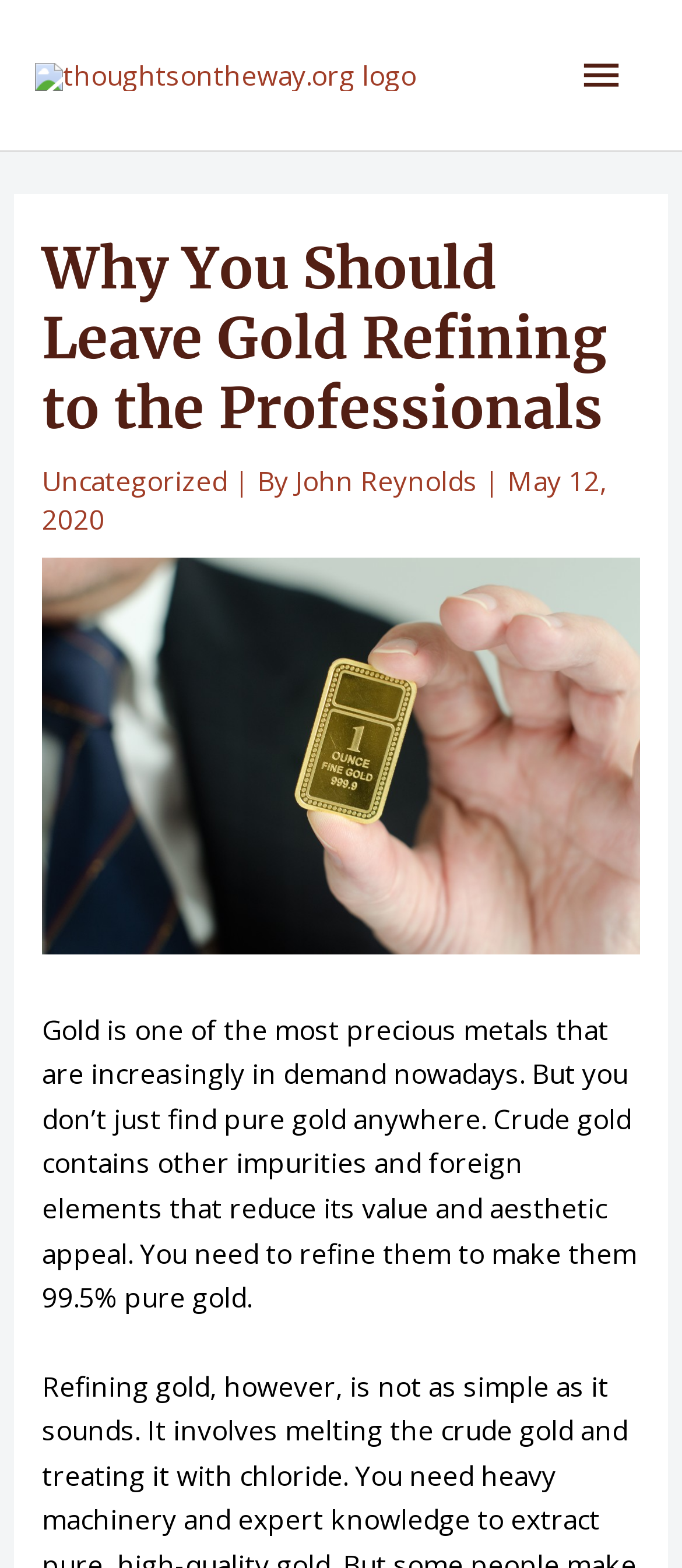Locate the bounding box of the user interface element based on this description: "Main Menu".

[0.815, 0.017, 0.949, 0.079]